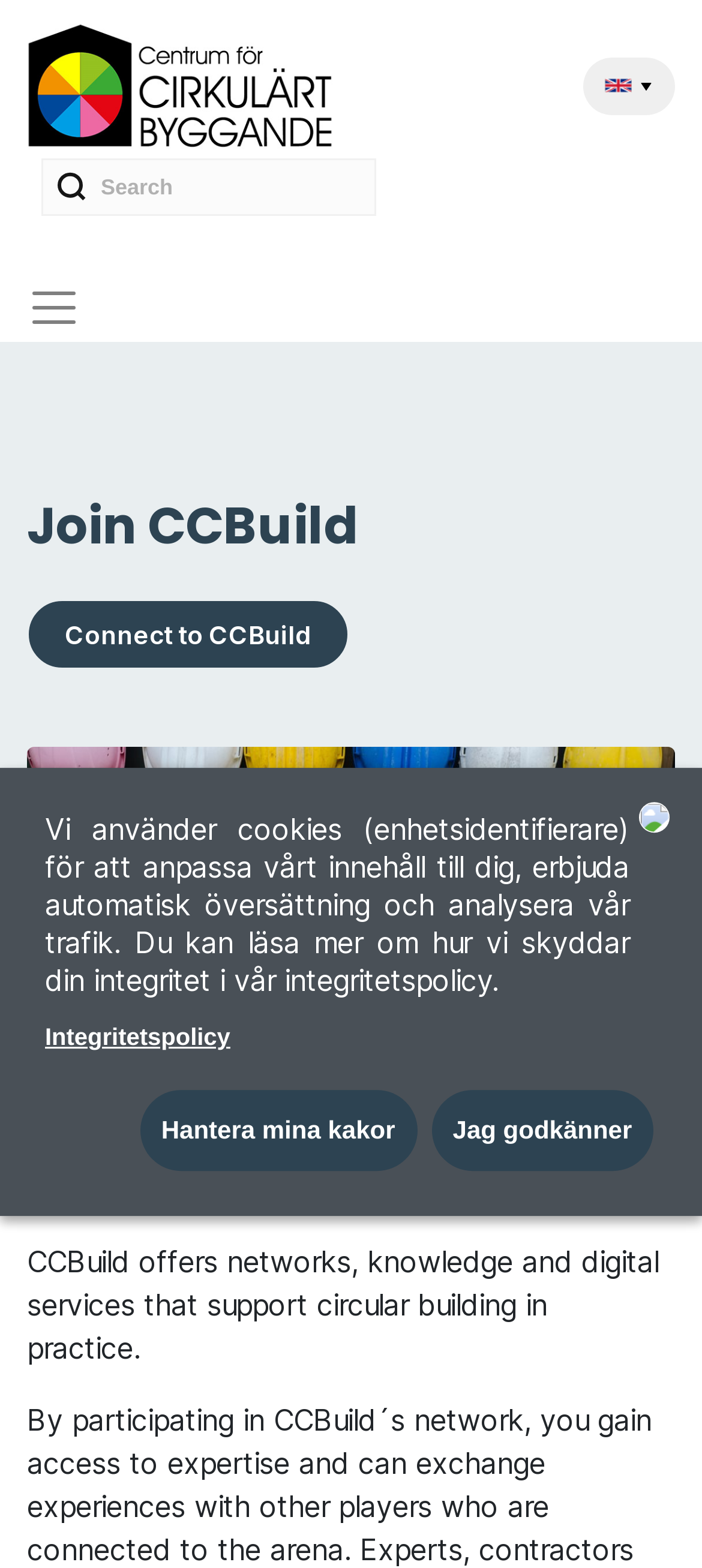What is the language of the webpage?
Please provide a single word or phrase as your answer based on the screenshot.

Swedish